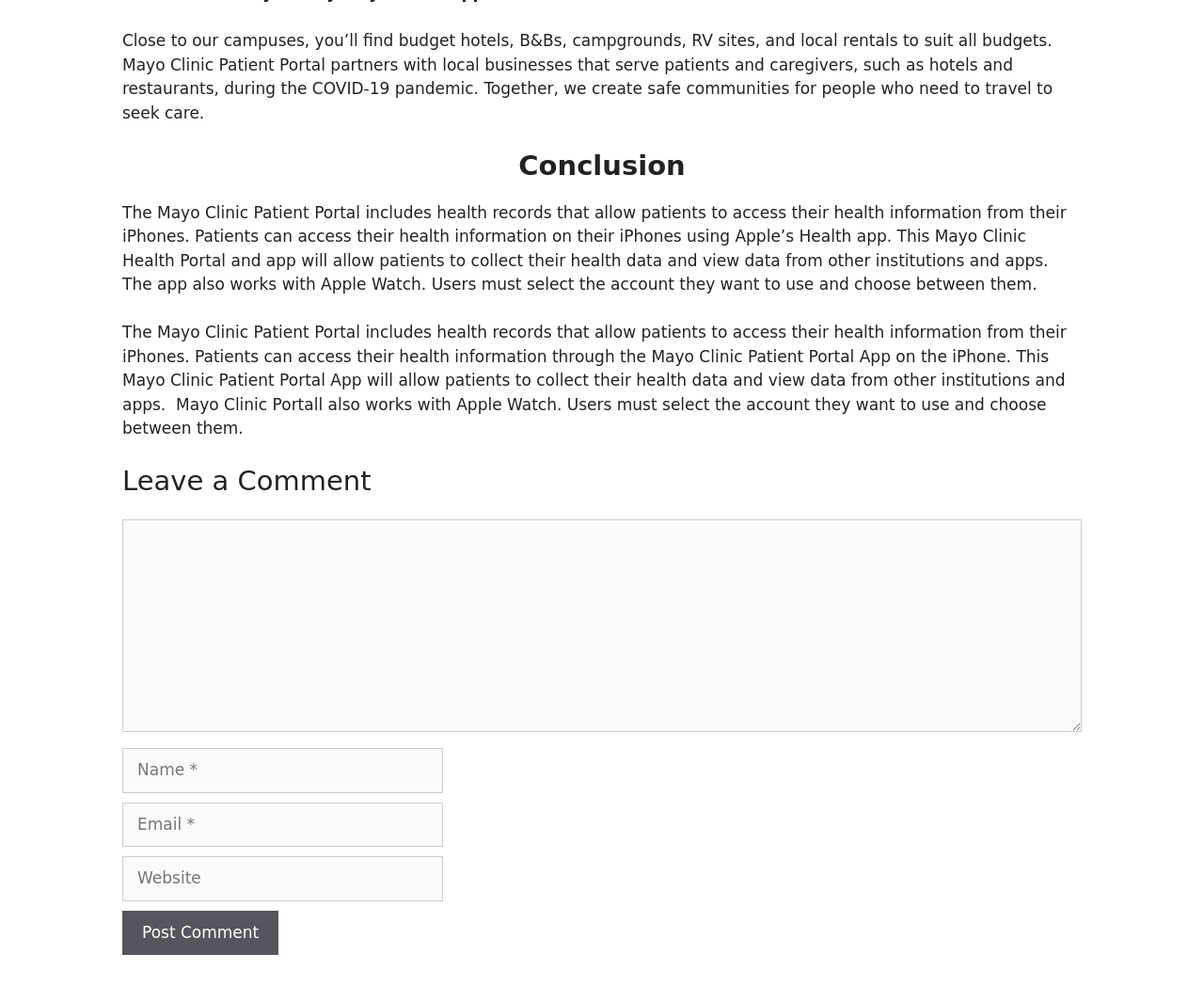Respond concisely with one word or phrase to the following query:
What type of accommodations are mentioned?

Hotels, B&Bs, campgrounds, RV sites, and local rentals